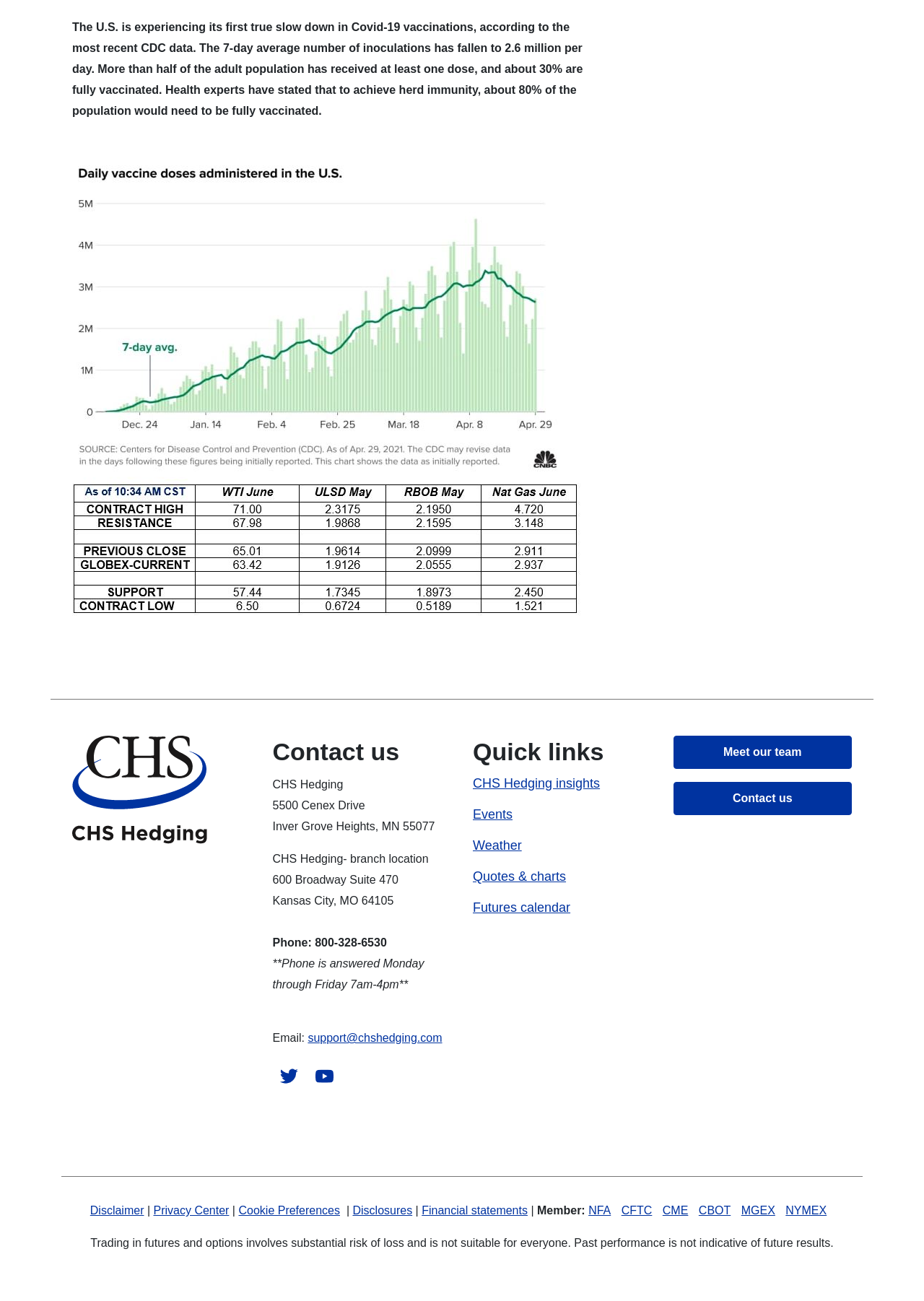Using the given description, provide the bounding box coordinates formatted as (top-left x, top-left y, bottom-right x, bottom-right y), with all values being floating point numbers between 0 and 1. Description: Campaign

None